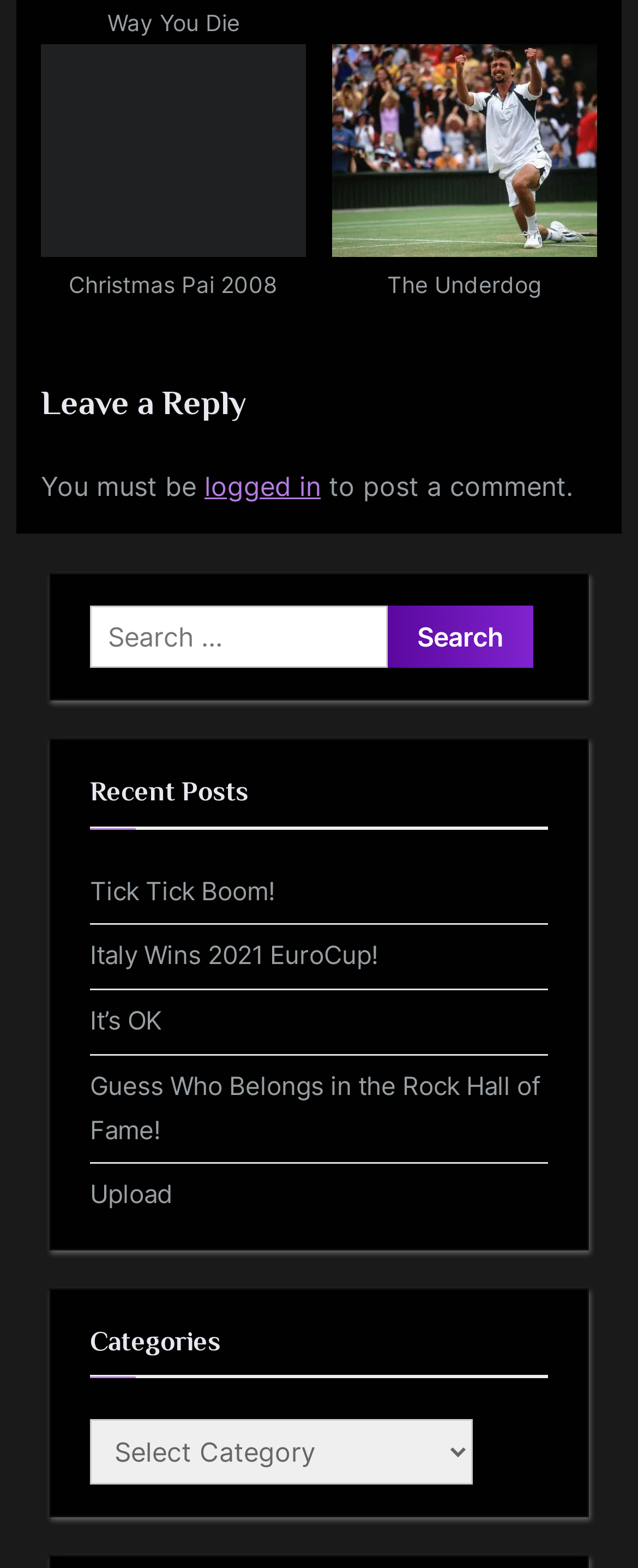What is the purpose of the 'Categories' dropdown?
Please provide a single word or phrase as the answer based on the screenshot.

Post categorization